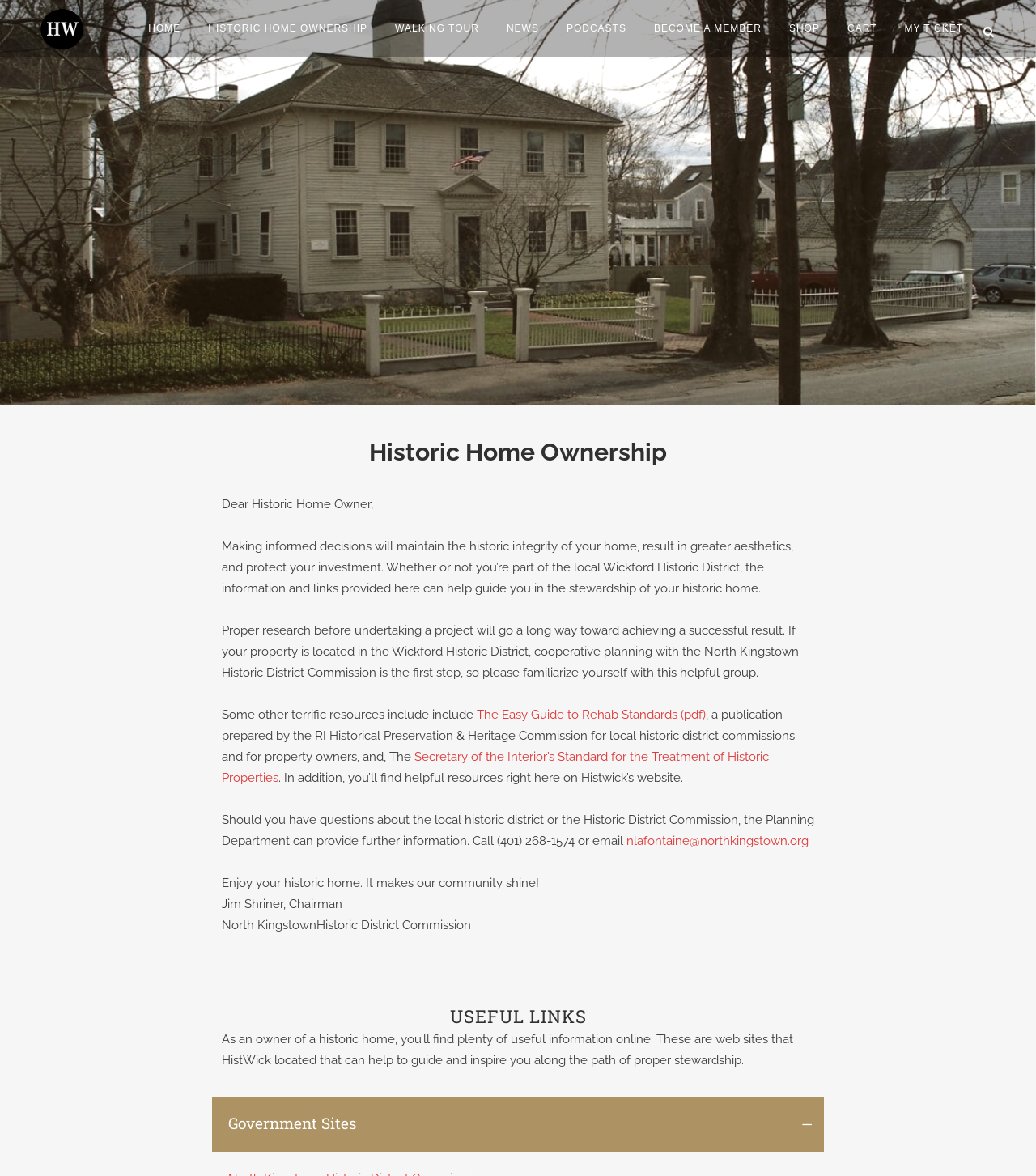What is the title of the publication prepared by the RI Historical Preservation & Heritage Commission?
Using the information from the image, give a concise answer in one word or a short phrase.

The Easy Guide to Rehab Standards